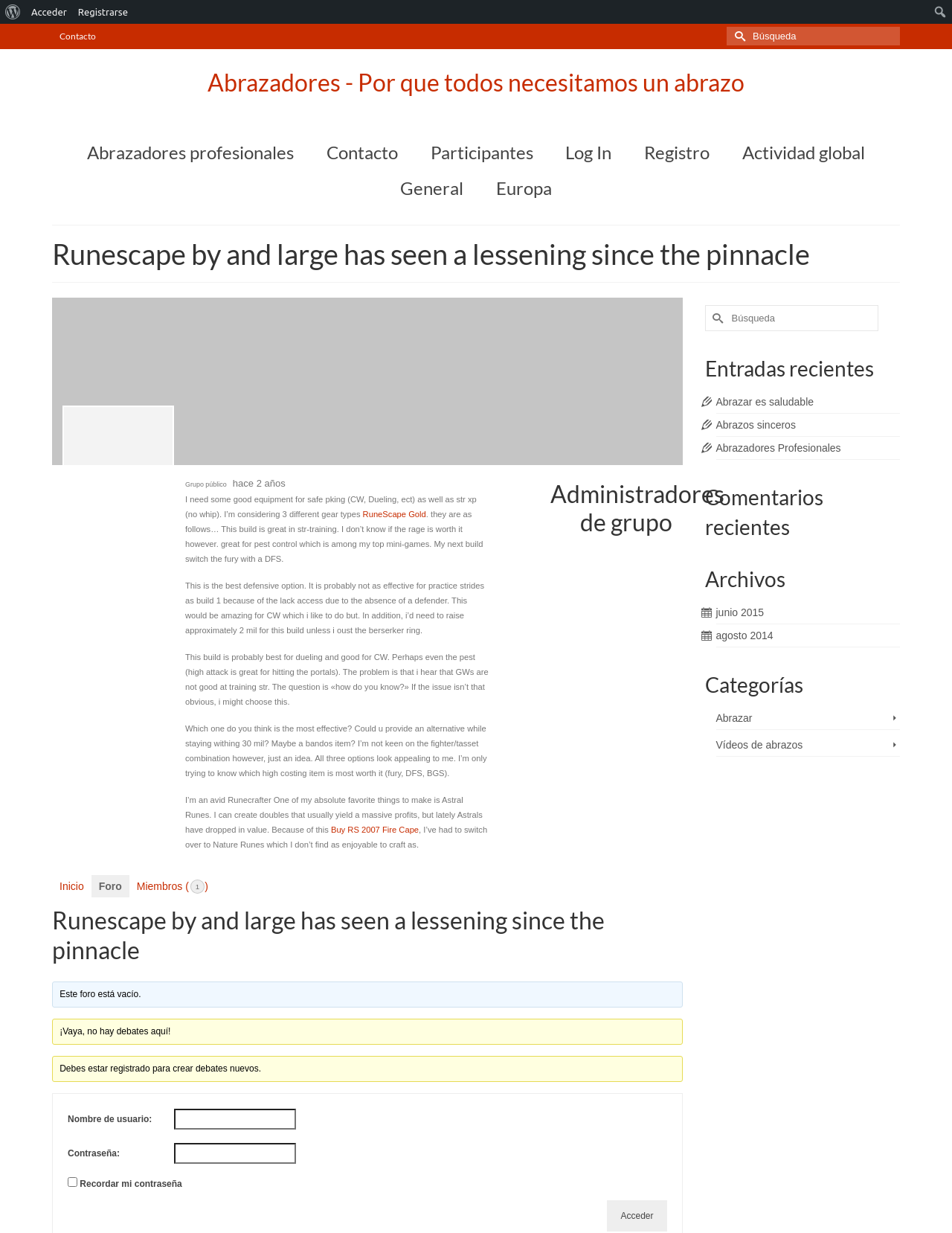Give a short answer to this question using one word or a phrase:
What is the purpose of the 'To Top' button?

To scroll to top